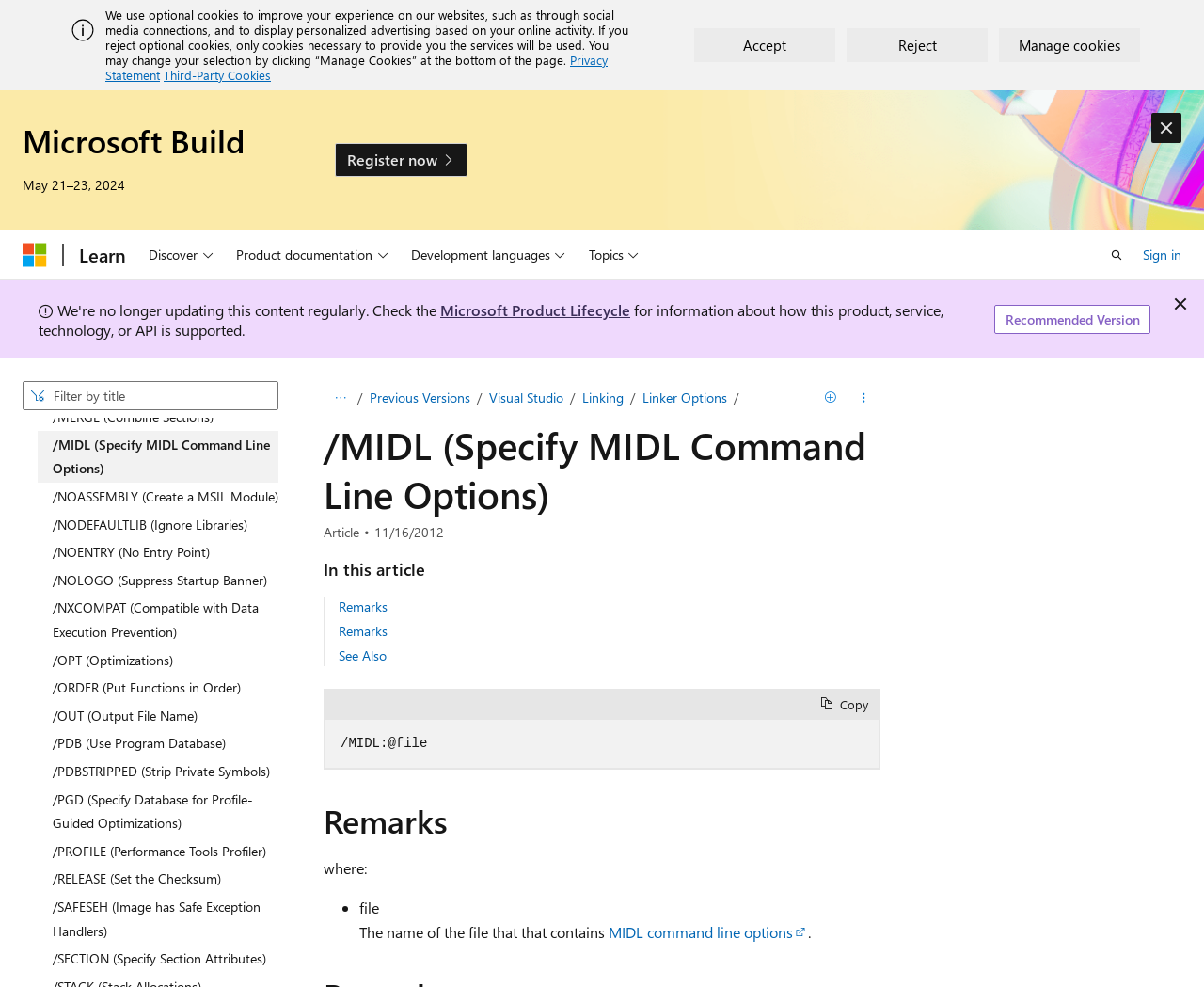What is the topic of the current article?
Please answer the question with a detailed response using the information from the screenshot.

I found the topic of the current article by looking at the heading '/MIDL (Specify MIDL Command Line Options)' which is located at the top of the webpage.